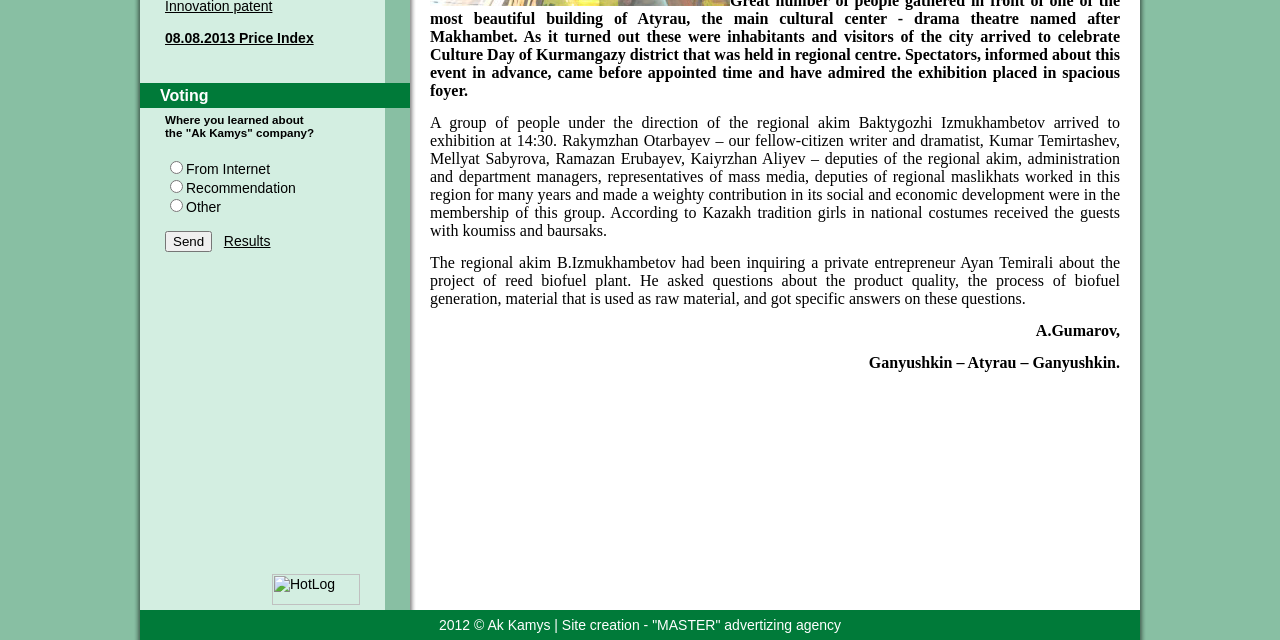Predict the bounding box coordinates for the UI element described as: "parent_node: From Internet name="submit_golos" value="Send"". The coordinates should be four float numbers between 0 and 1, presented as [left, top, right, bottom].

[0.129, 0.362, 0.166, 0.394]